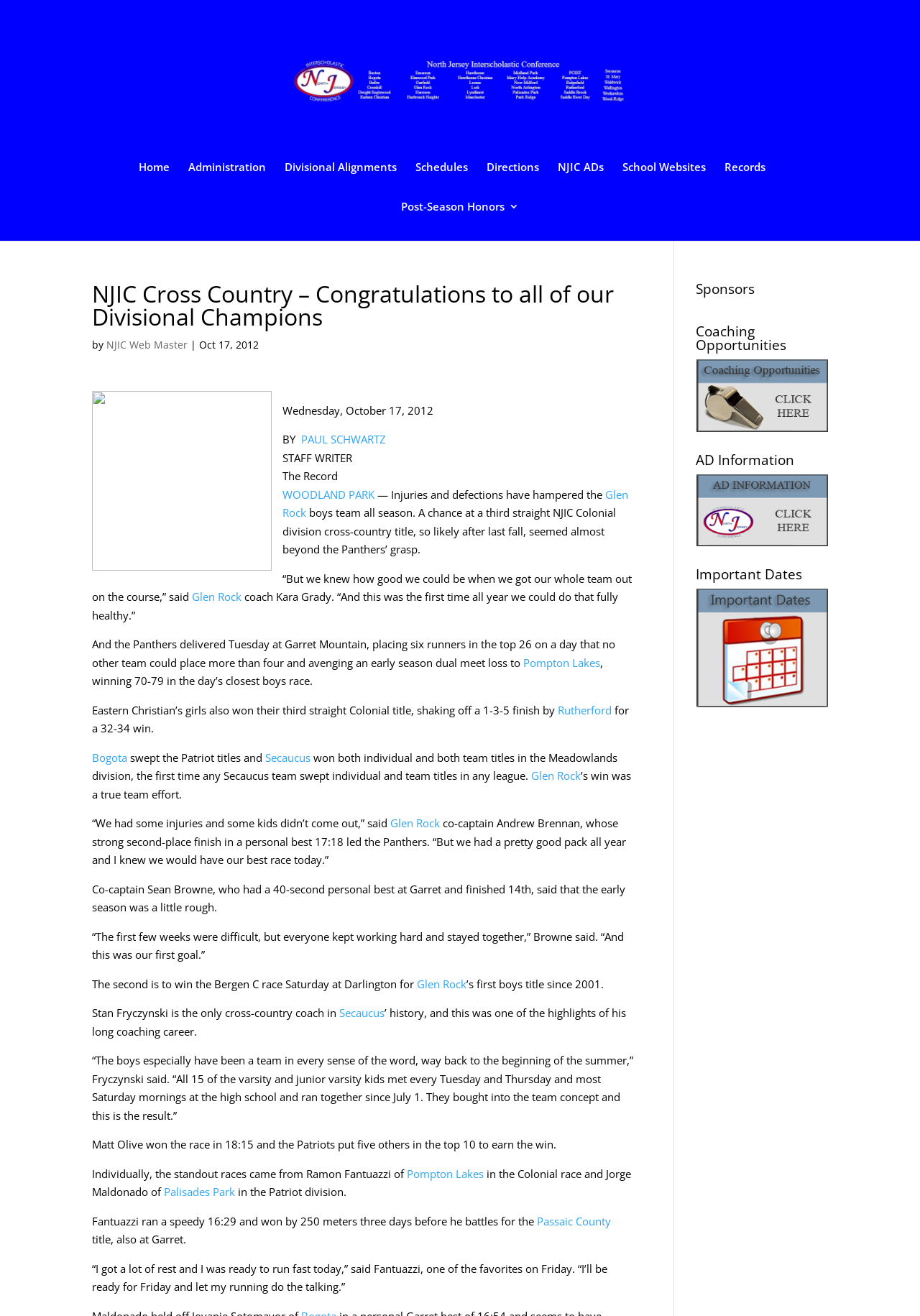What is the name of the cross-country division won by Glen Rock?
Using the visual information, respond with a single word or phrase.

NJIC Colonial